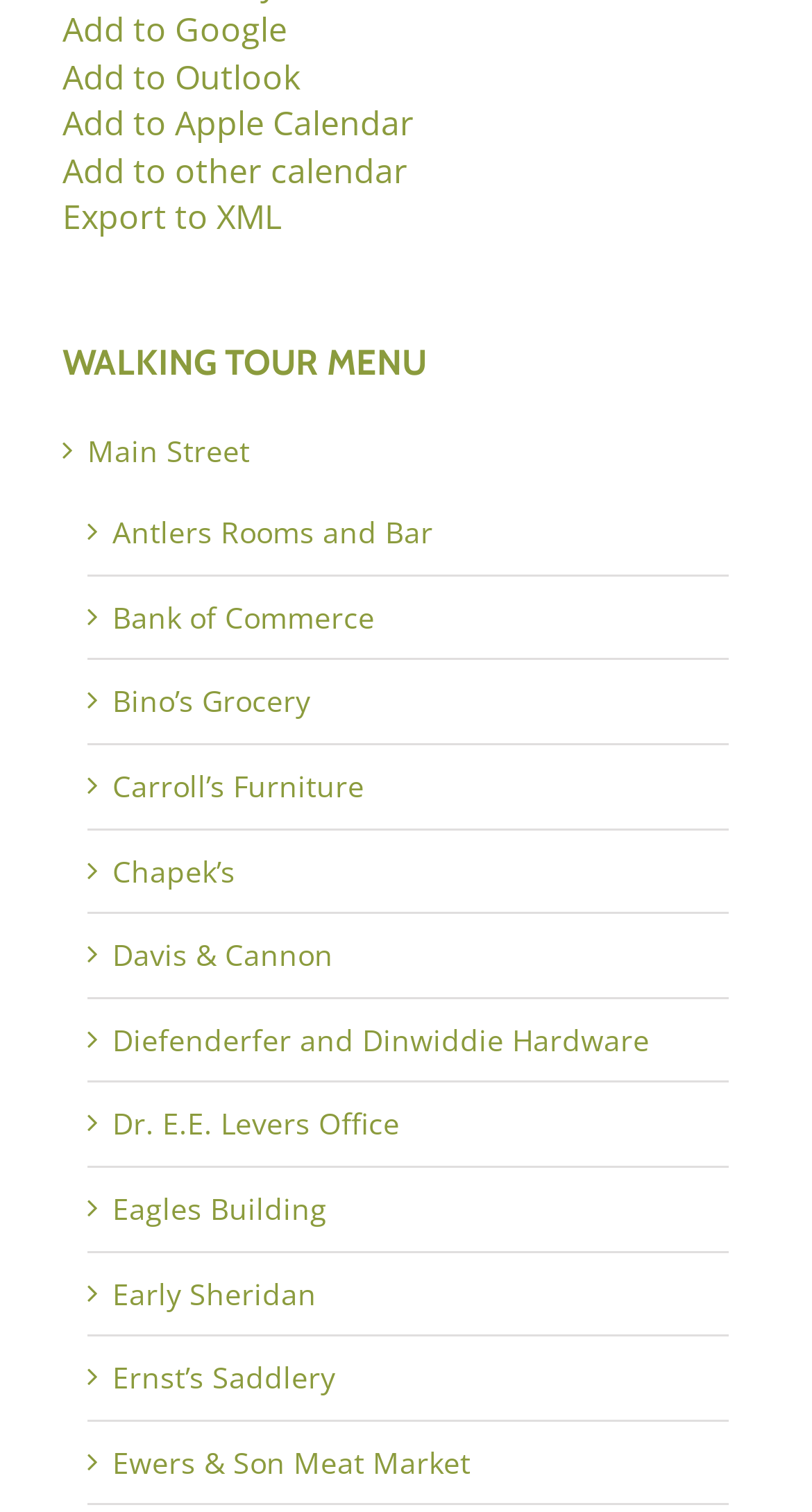Given the element description "Antlers Rooms and Bar", identify the bounding box of the corresponding UI element.

[0.138, 0.339, 0.533, 0.365]